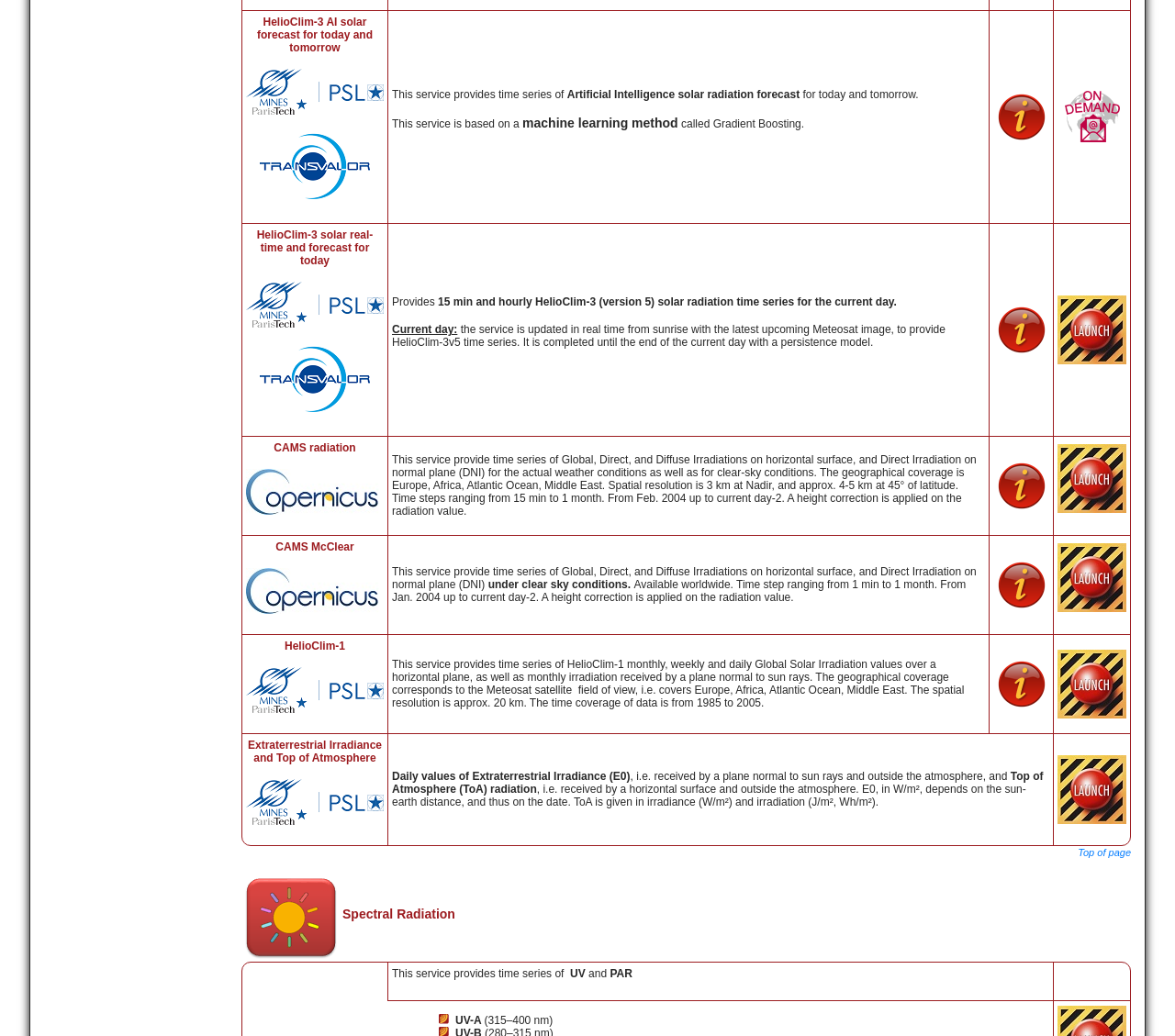Show the bounding box coordinates for the element that needs to be clicked to execute the following instruction: "Click Top of page". Provide the coordinates in the form of four float numbers between 0 and 1, i.e., [left, top, right, bottom].

[0.917, 0.673, 0.962, 0.686]